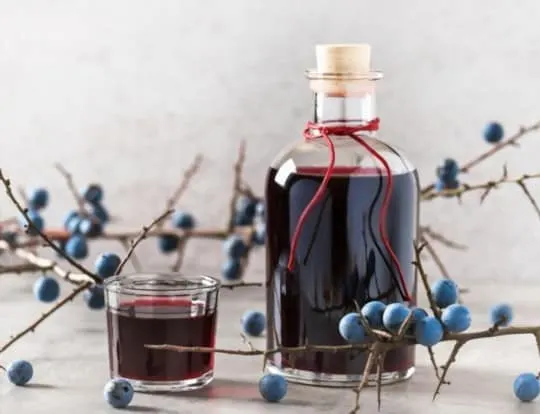Provide a short answer using a single word or phrase for the following question: 
What is the material of the shot glass?

Clear glass